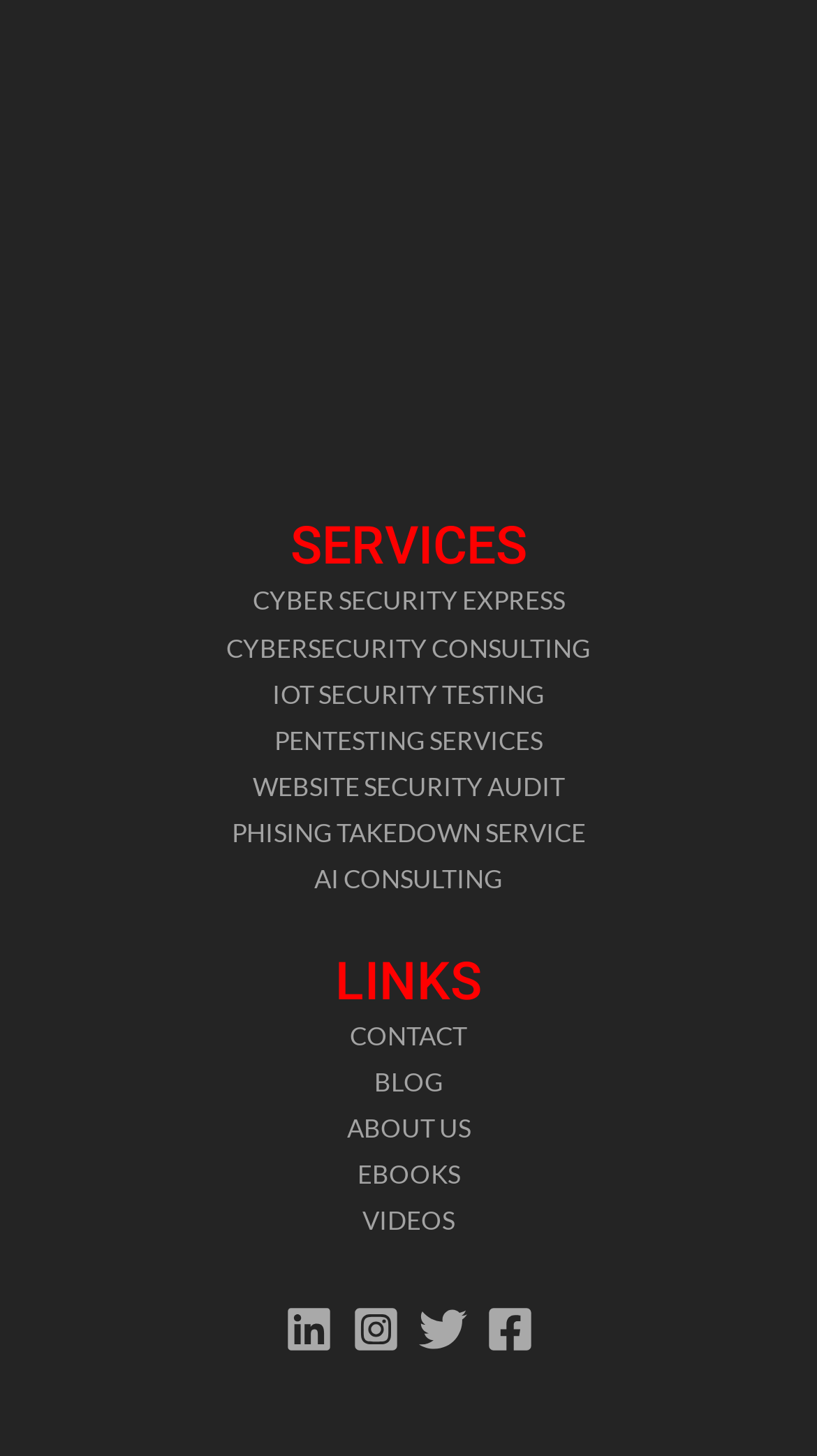Locate the bounding box coordinates of the area you need to click to fulfill this instruction: 'Follow on Twitter'. The coordinates must be in the form of four float numbers ranging from 0 to 1: [left, top, right, bottom].

[0.512, 0.896, 0.571, 0.929]